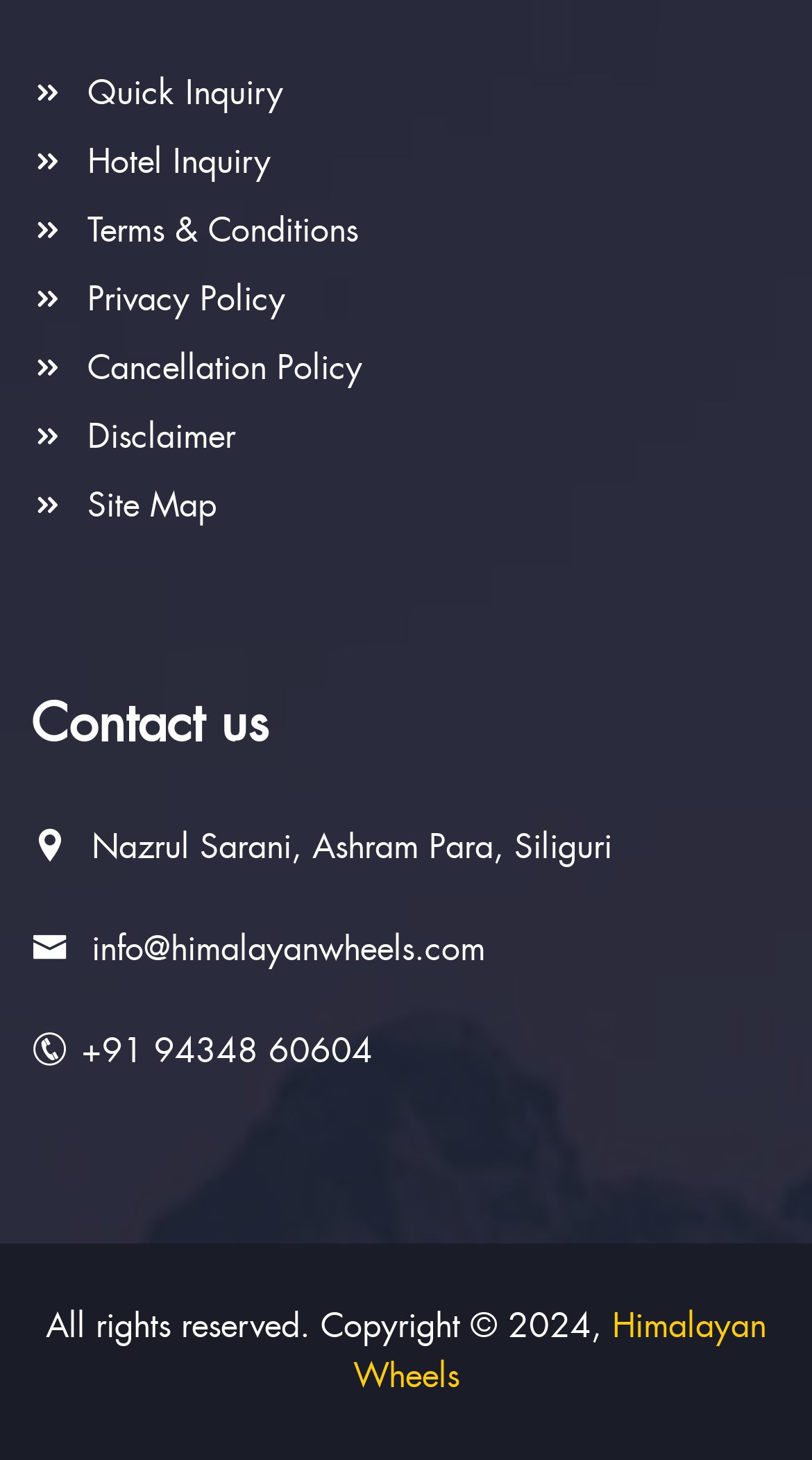Pinpoint the bounding box coordinates of the clickable area needed to execute the instruction: "Visit Himalayan Wheels homepage". The coordinates should be specified as four float numbers between 0 and 1, i.e., [left, top, right, bottom].

[0.435, 0.893, 0.944, 0.957]